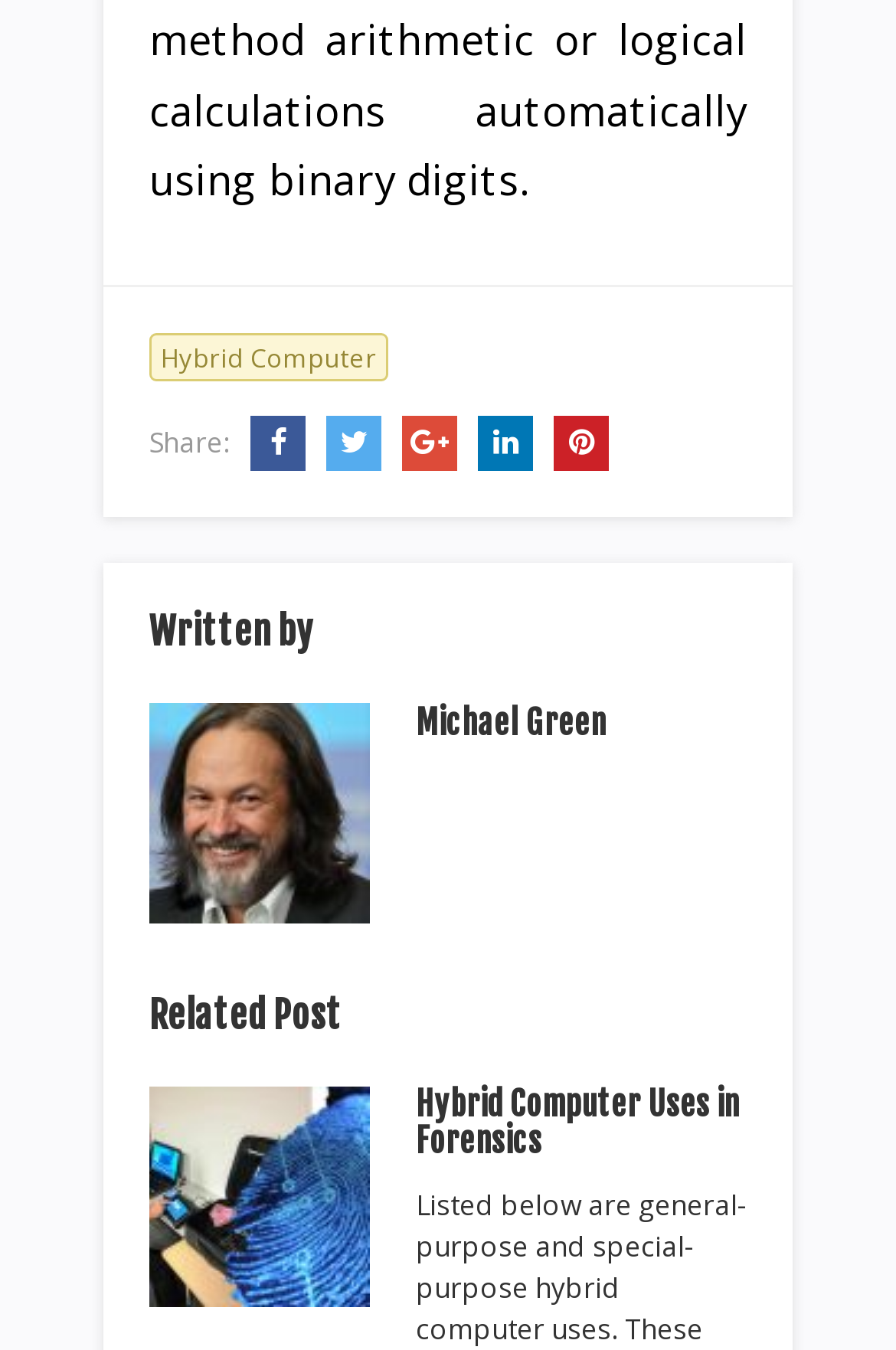How many social media sharing links are available?
Using the details from the image, give an elaborate explanation to answer the question.

The social media sharing links can be found in the footer section, which is a non-landmark element. There are five link elements with icons, namely '', '', '', '', and ''. Therefore, there are 5 social media sharing links available.